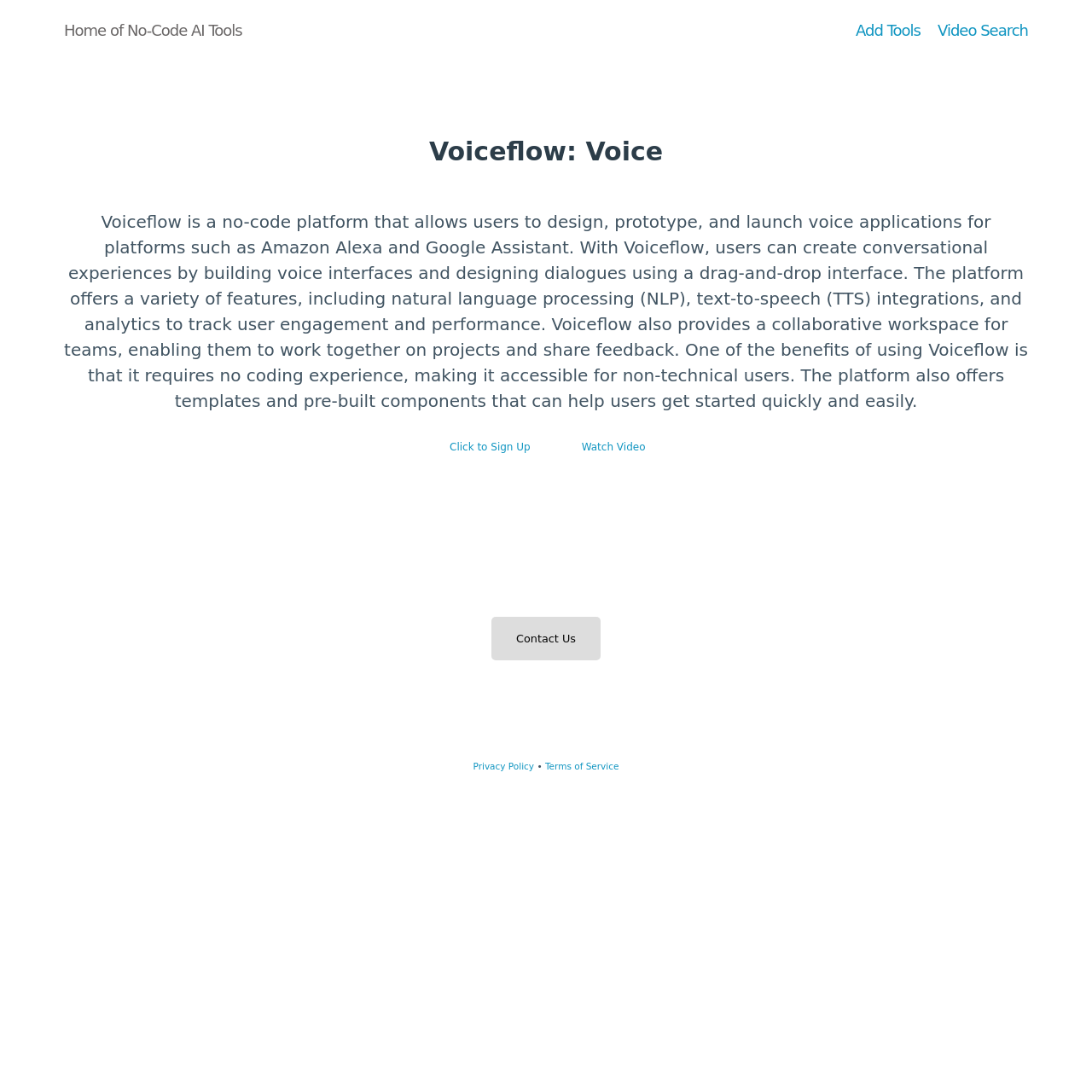Identify the bounding box coordinates for the element that needs to be clicked to fulfill this instruction: "Sign up for Voiceflow". Provide the coordinates in the format of four float numbers between 0 and 1: [left, top, right, bottom].

[0.412, 0.402, 0.486, 0.416]